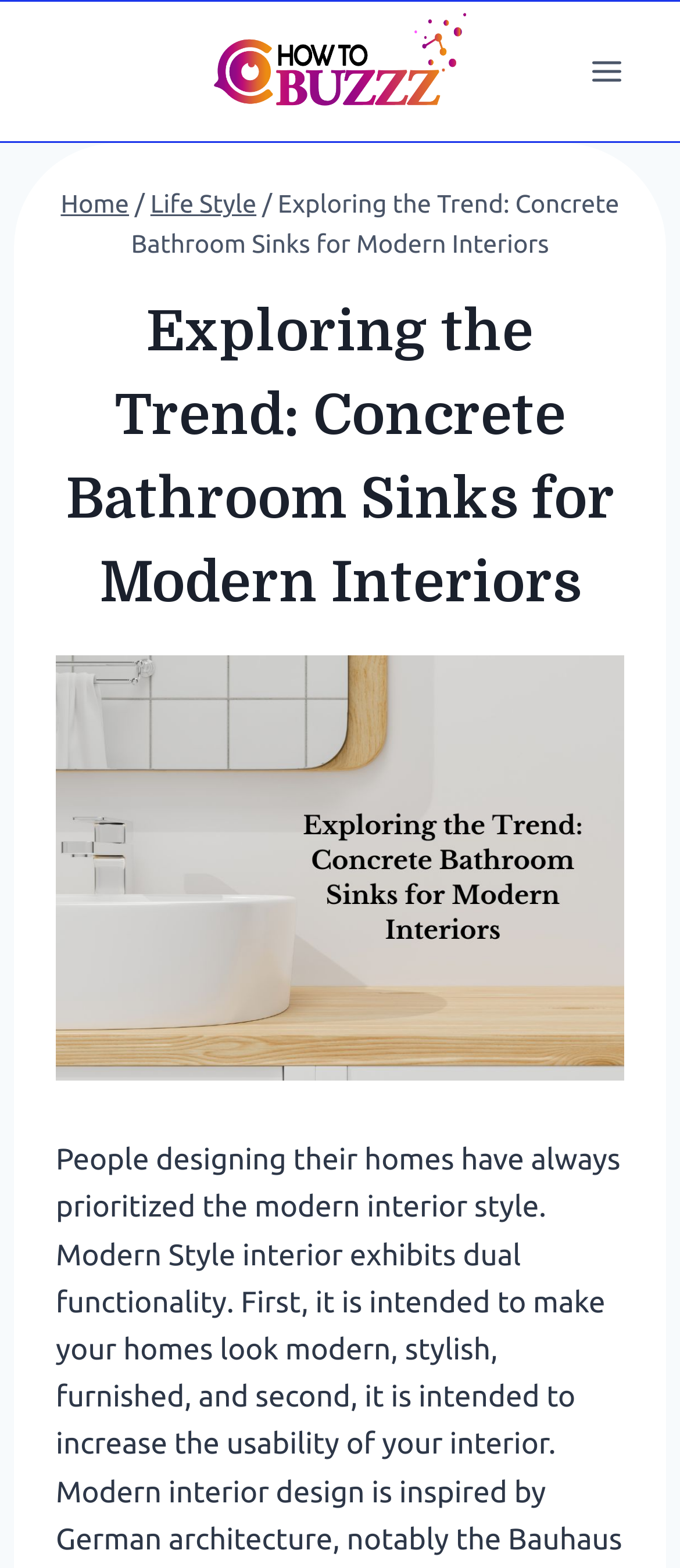Provide a brief response to the question below using a single word or phrase: 
What is the purpose of the button at the top right corner?

Open menu